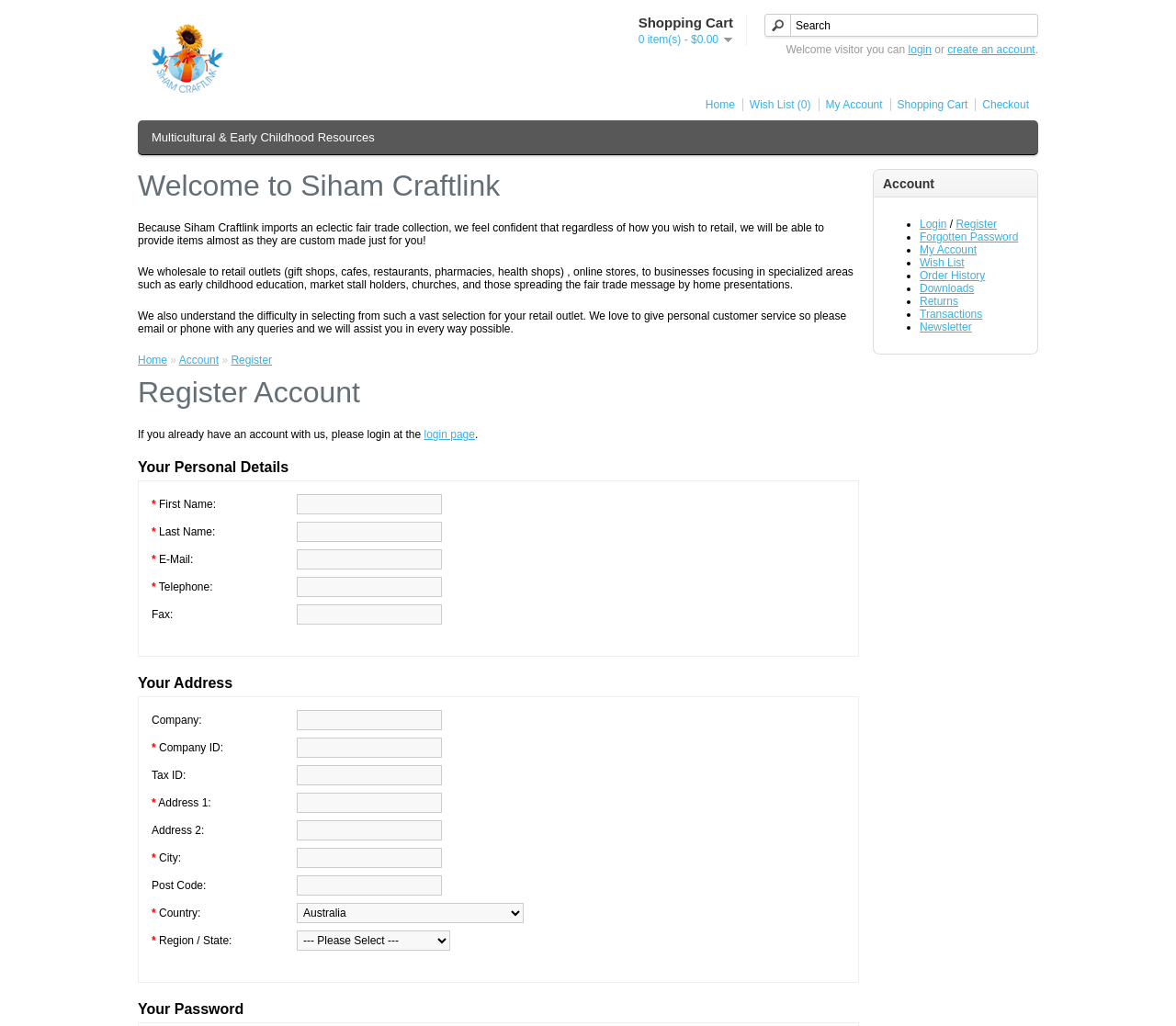Summarize the webpage with intricate details.

The webpage is titled "Register Account" and has a prominent logo "Siham Craftlink" at the top left corner, accompanied by an image. The top right section features a shopping cart with "0 item(s) - $0.00" and a search textbox. Below this, there is a welcome message for visitors, with options to login or create an account.

The main navigation menu is located below the welcome message, with links to "Home", "Wish List (0)", "My Account", "Shopping Cart", and "Checkout". On the left side, there is a secondary navigation menu with links to "Multicultural & Early Childhood Resources", "Account", and several other options.

The main content area is divided into two sections. The first section welcomes users to Siham Craftlink and provides a brief introduction to the company, explaining that they import an eclectic fair trade collection and cater to various types of businesses. This section also mentions that they provide personal customer service and invites users to contact them with any queries.

The second section is a registration form, where users can create an account by providing their personal details, including first name, last name, email, telephone, and fax. The form is organized into a table with labeled fields and textboxes for input. There is also a section for users to provide their address information.

Throughout the page, there are several links and buttons that allow users to navigate to different sections or perform actions, such as logging in, registering, or accessing their account.